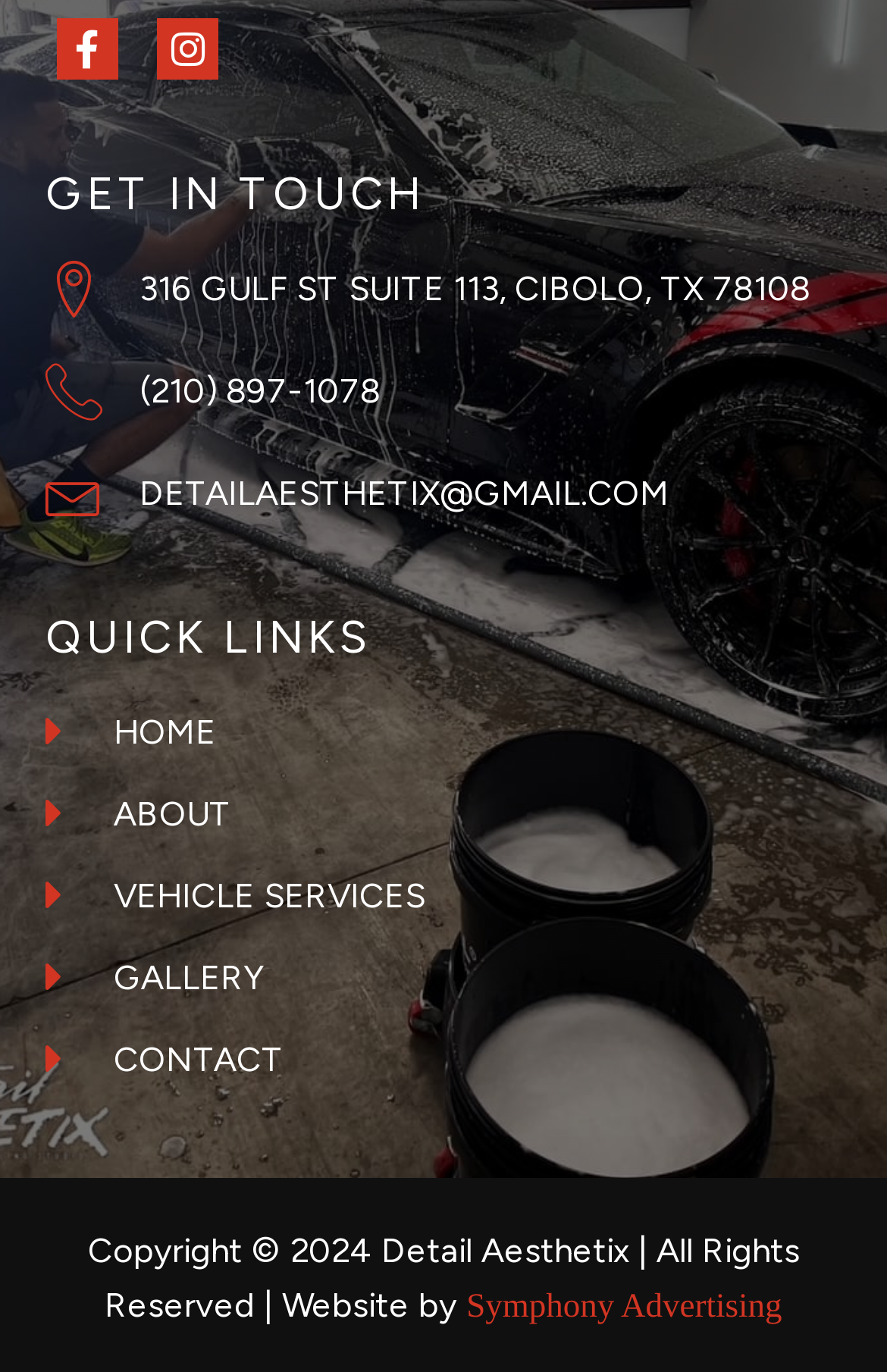Find the bounding box coordinates of the element you need to click on to perform this action: 'Contact via phone'. The coordinates should be represented by four float values between 0 and 1, in the format [left, top, right, bottom].

[0.051, 0.265, 0.429, 0.306]